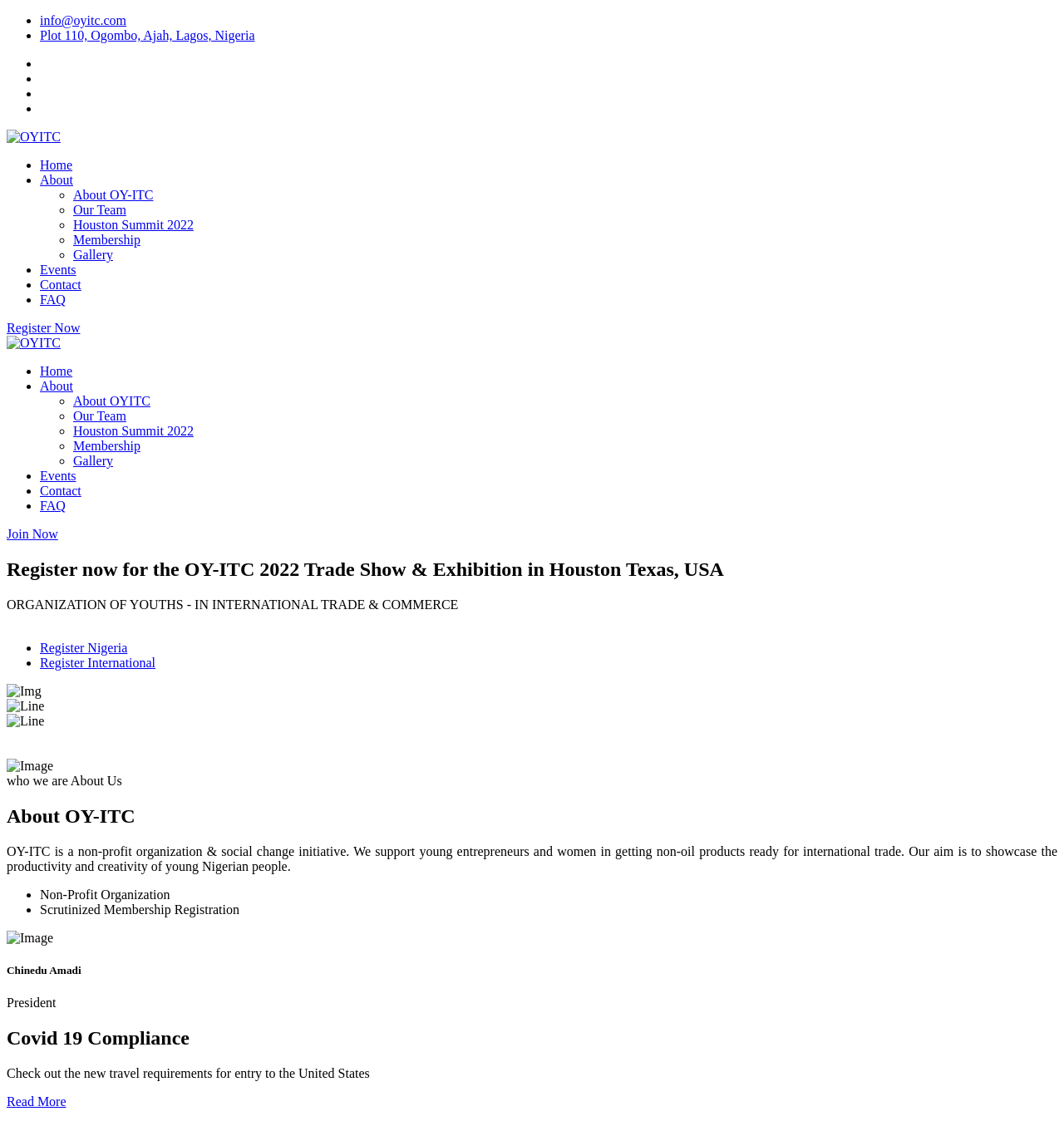Specify the bounding box coordinates of the area that needs to be clicked to achieve the following instruction: "Click the 'Read More' link".

[0.006, 0.972, 0.062, 0.984]